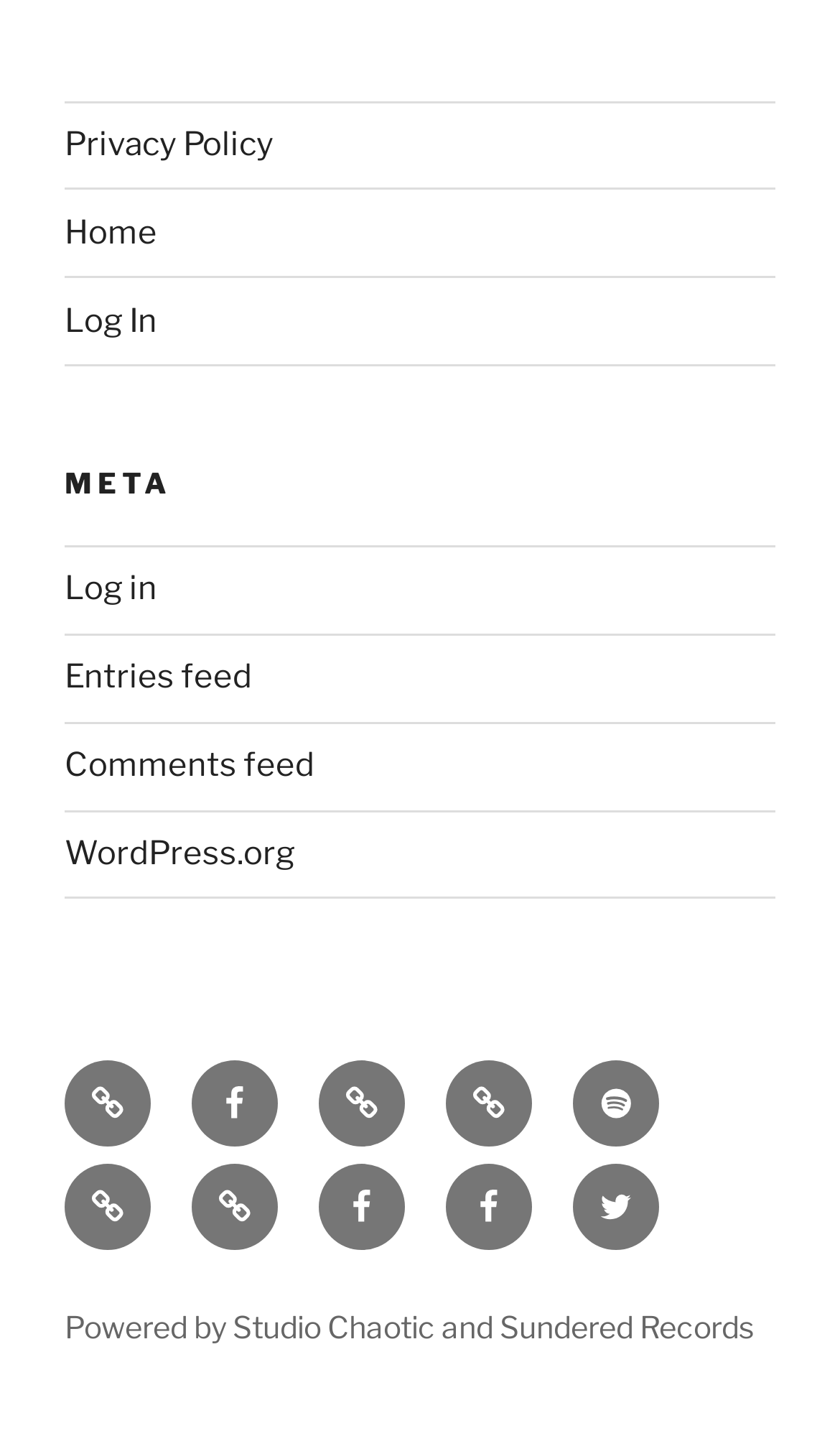Find the bounding box coordinates for the area you need to click to carry out the instruction: "View WordPress.org". The coordinates should be four float numbers between 0 and 1, indicated as [left, top, right, bottom].

[0.077, 0.583, 0.351, 0.61]